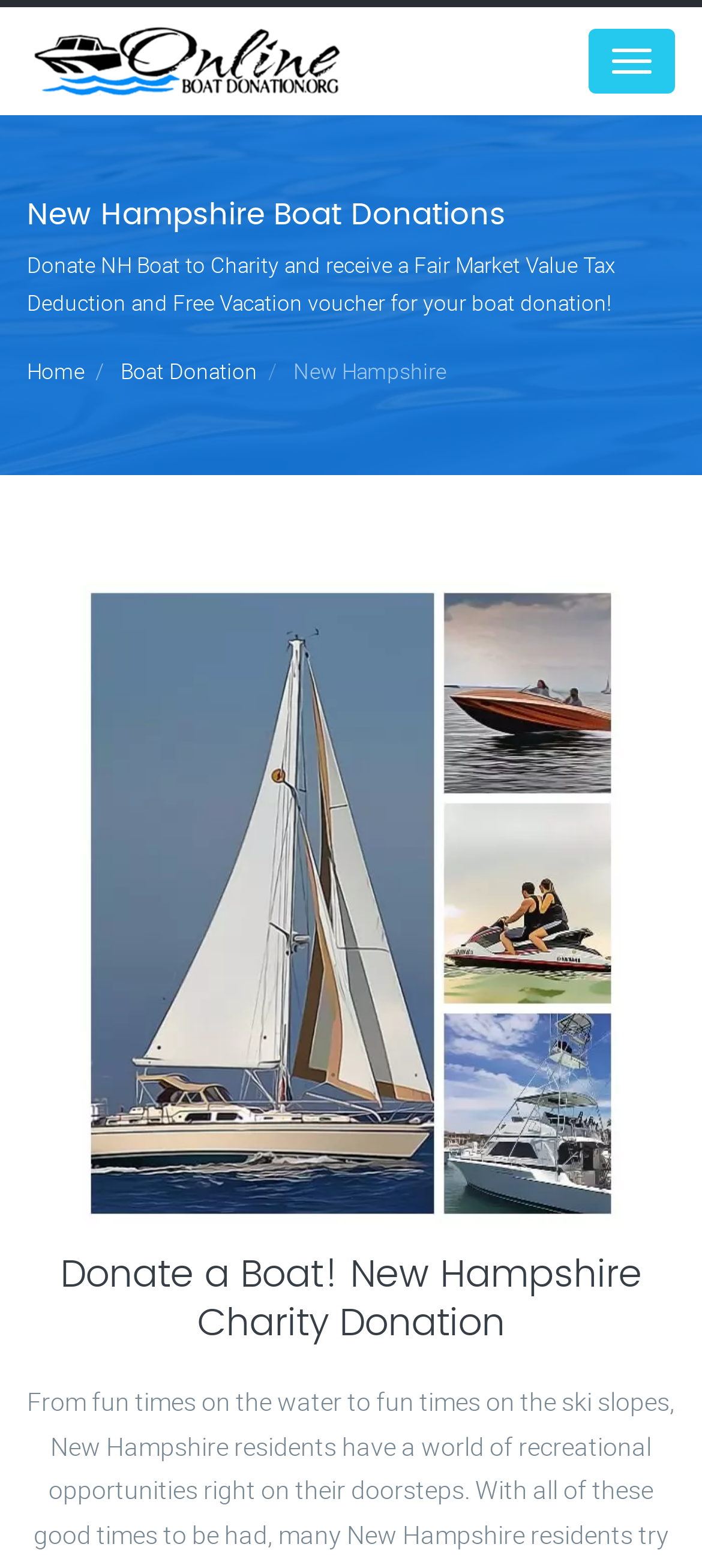Please provide a detailed answer to the question below based on the screenshot: 
What is the benefit of donating a boat?

According to the webpage, one of the benefits of donating a boat is receiving a fair market value tax deduction, which can be a significant incentive for individuals considering donating their boats.